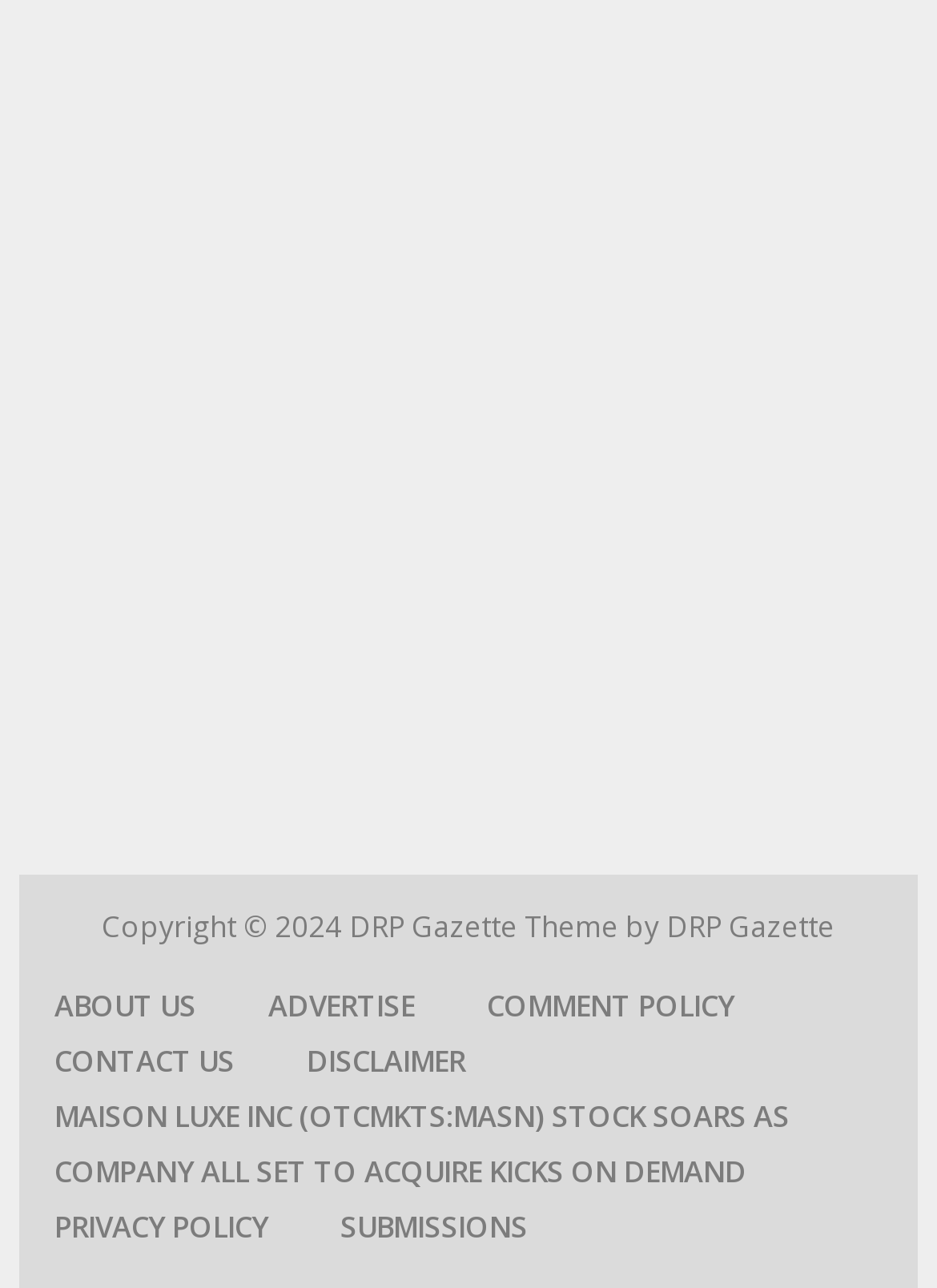Please answer the following question using a single word or phrase: 
Who is the theme provider?

DRP Gazette